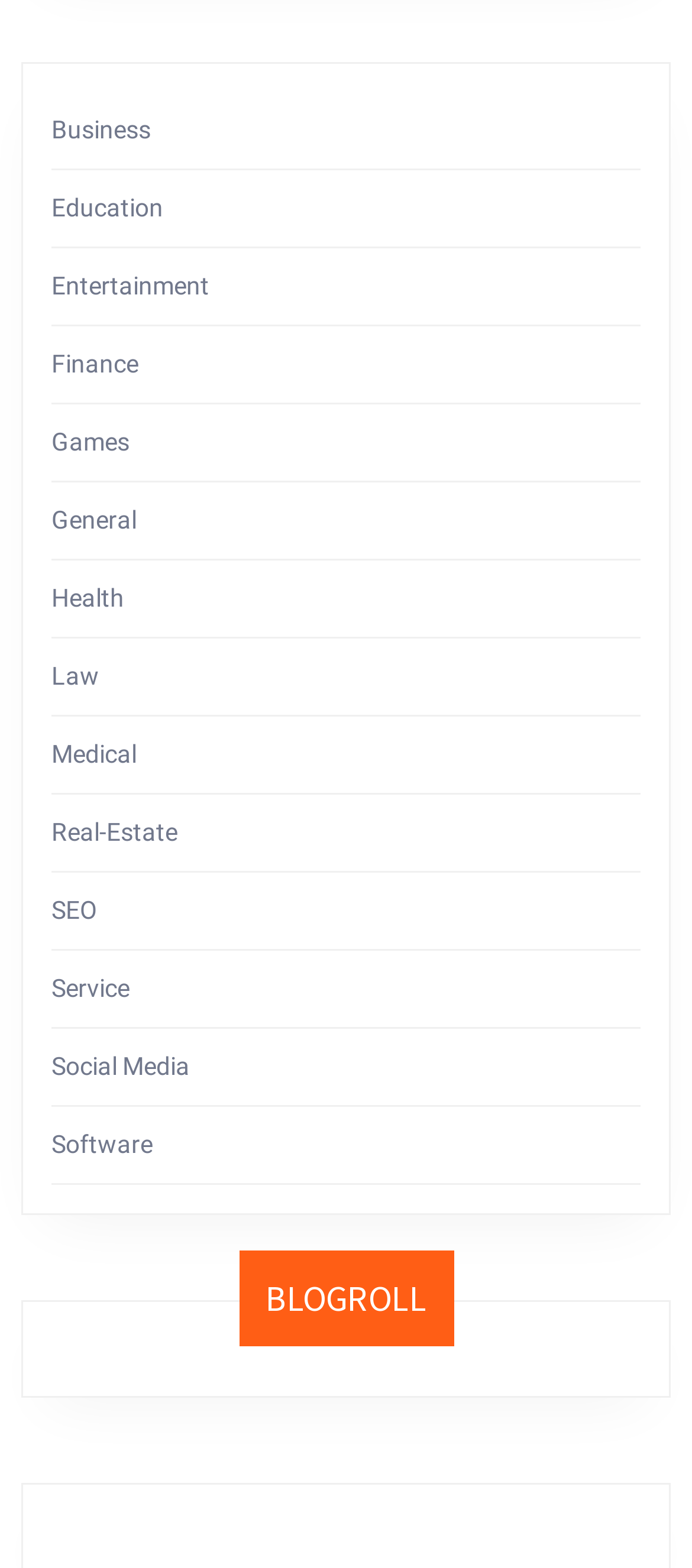Bounding box coordinates are specified in the format (top-left x, top-left y, bottom-right x, bottom-right y). All values are floating point numbers bounded between 0 and 1. Please provide the bounding box coordinate of the region this sentence describes: Law

[0.074, 0.422, 0.144, 0.44]